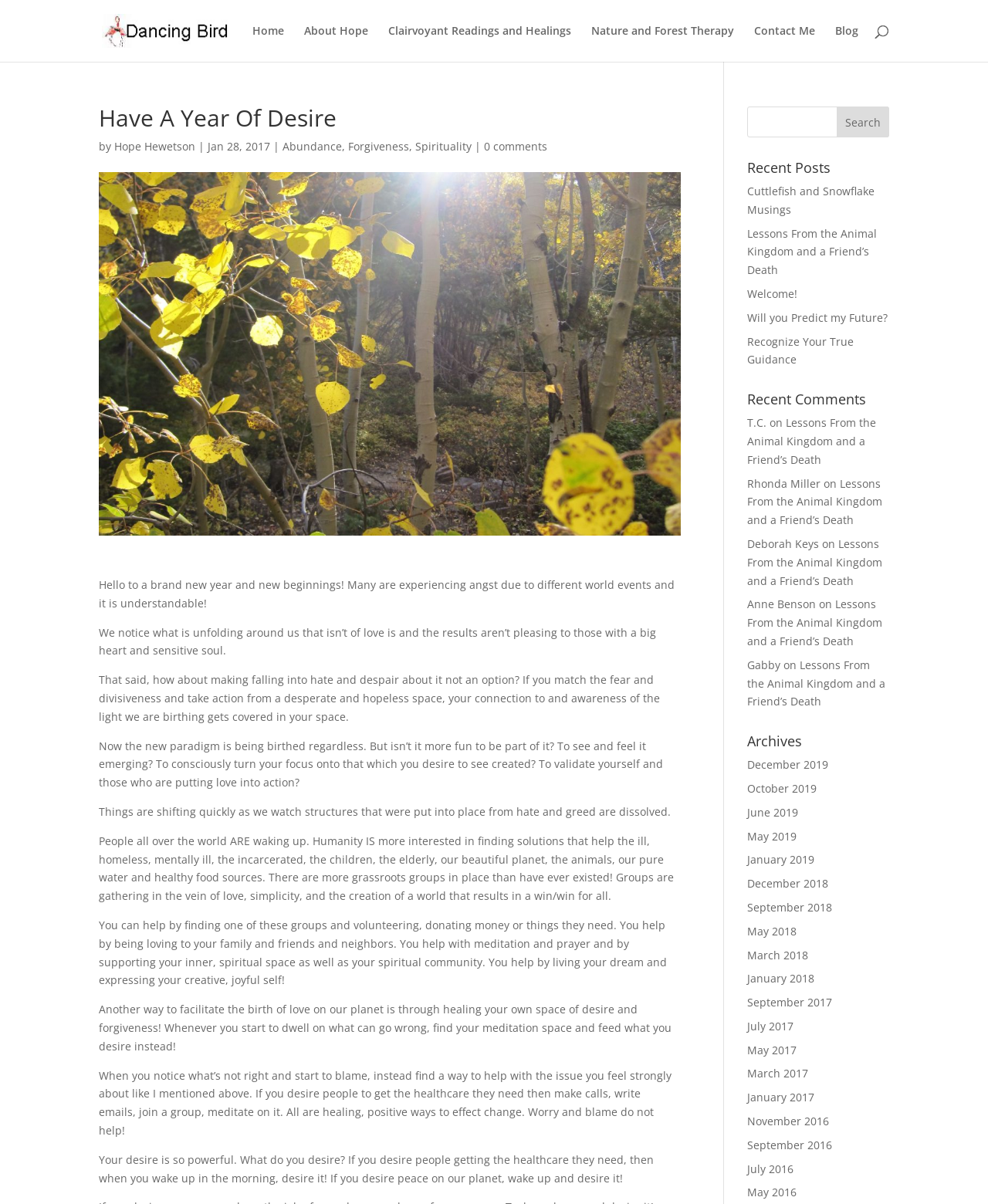Please identify the bounding box coordinates of the clickable area that will allow you to execute the instruction: "Search for something".

[0.1, 0.0, 0.9, 0.001]